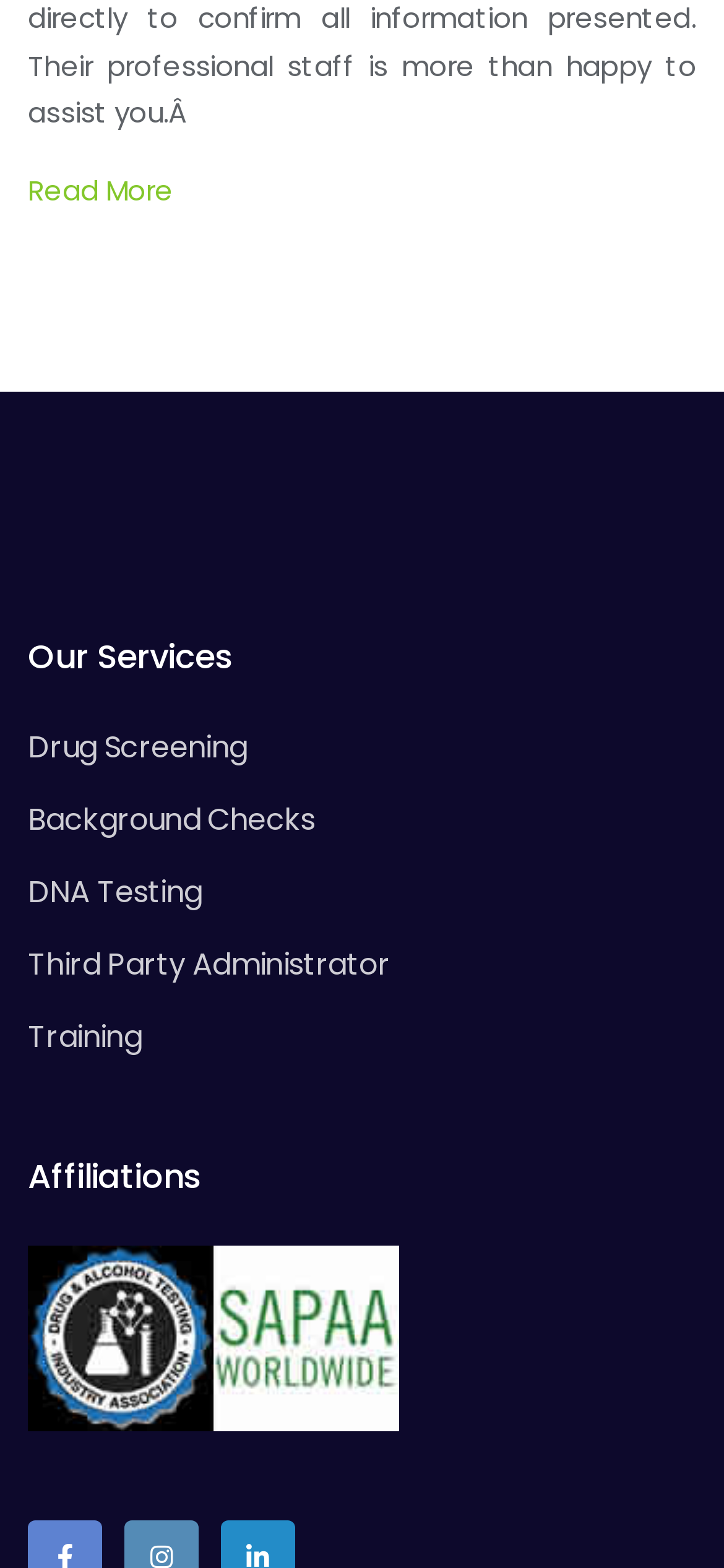How many links are provided under 'Our Services'? Look at the image and give a one-word or short phrase answer.

5